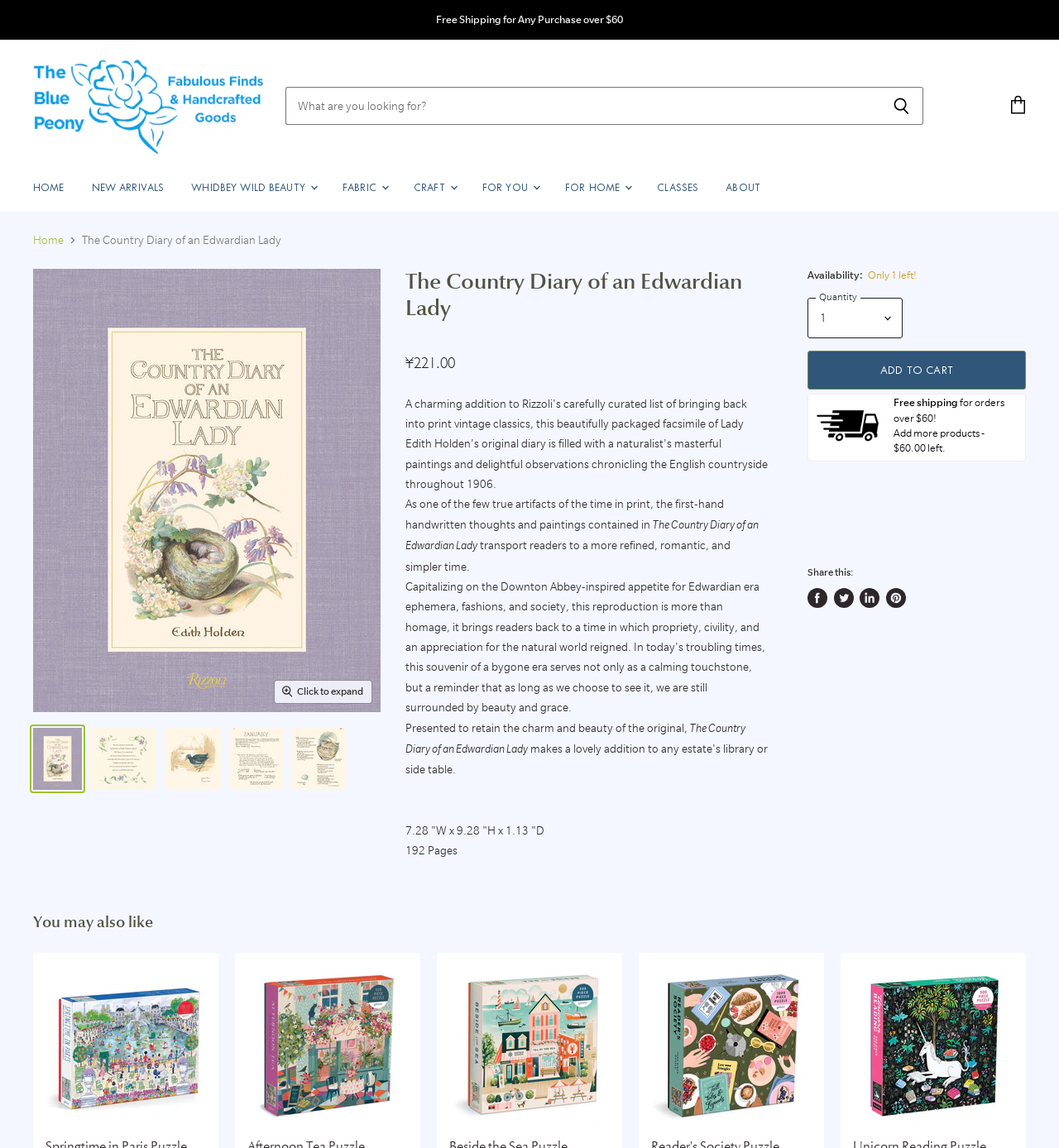Locate the bounding box of the UI element defined by this description: "Cart icon View cart". The coordinates should be given as four float numbers between 0 and 1, formatted as [left, top, right, bottom].

[0.946, 0.076, 0.977, 0.109]